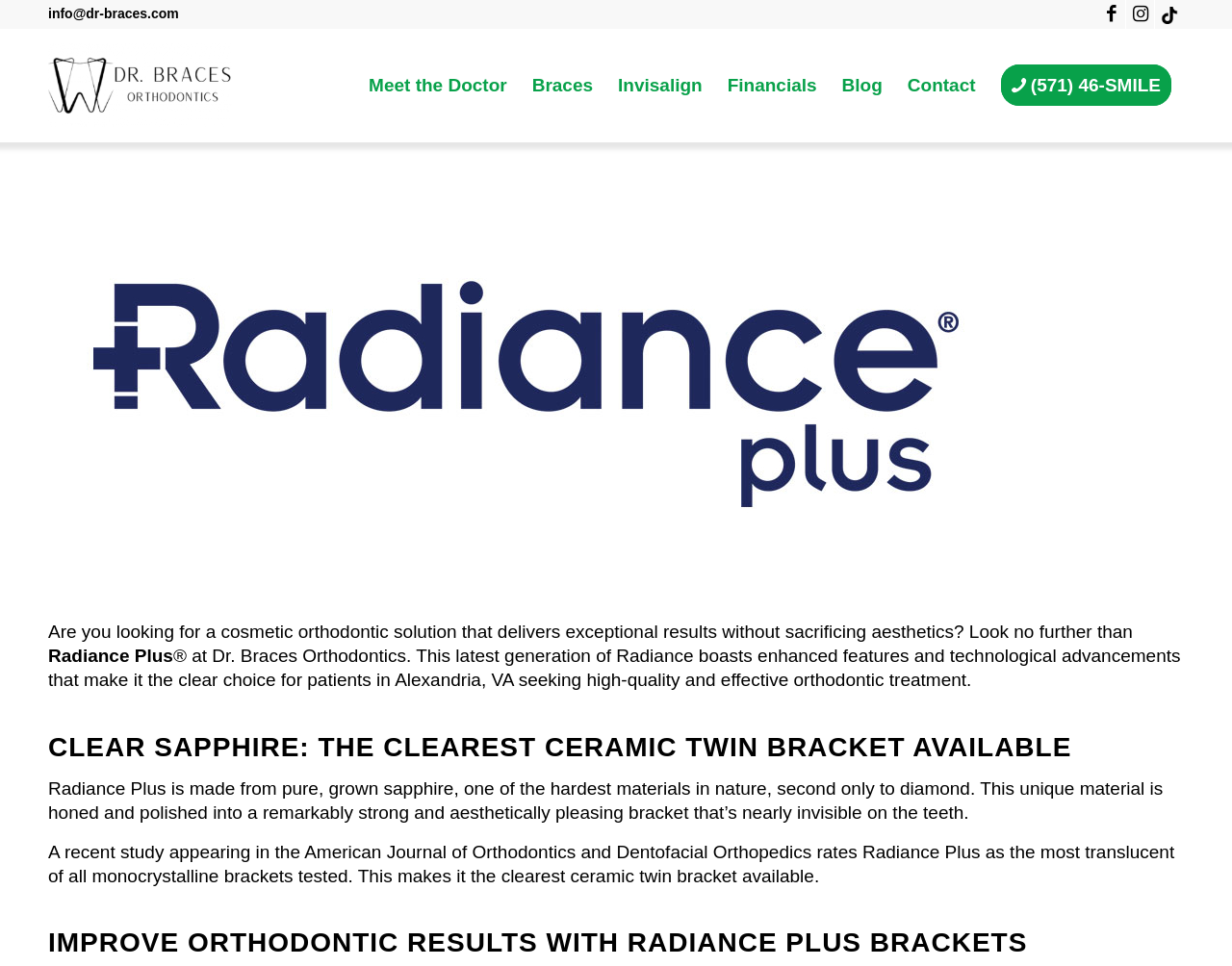Elaborate on the webpage's design and content in a detailed caption.

The webpage is about Radiance Braces Plus, a cosmetic orthodontic solution offered by Dr. Braces Orthodontics. At the top of the page, there are three social media links to Facebook, Instagram, and Kriesi, aligned horizontally. Below these links, there is a contact email address and a link to Dr. Braces. 

To the right of the contact information, there is a navigation menu with seven items: Meet the Doctor, Braces, Invisalign, Financials, Blog, Contact, and a phone number (571) 46-SMILE. 

Below the navigation menu, there is a header section with an image of "radiance plus" and a brief introduction to Radiance Plus, a cosmetic orthodontic solution that delivers exceptional results without sacrificing aesthetics. 

The main content of the page is divided into three sections. The first section describes Radiance Plus, highlighting its features and technological advancements. The second section has a heading "CLEAR SAPPHIRE: THE CLEAREST CERAMIC TWIN BRACKET AVAILABLE" and explains the material used to make Radiance Plus brackets, which is nearly invisible on the teeth. The third section has a heading "IMPROVE ORTHODONTIC RESULTS WITH RADIANCE PLUS BRACKETS" but its content is not provided in the accessibility tree.